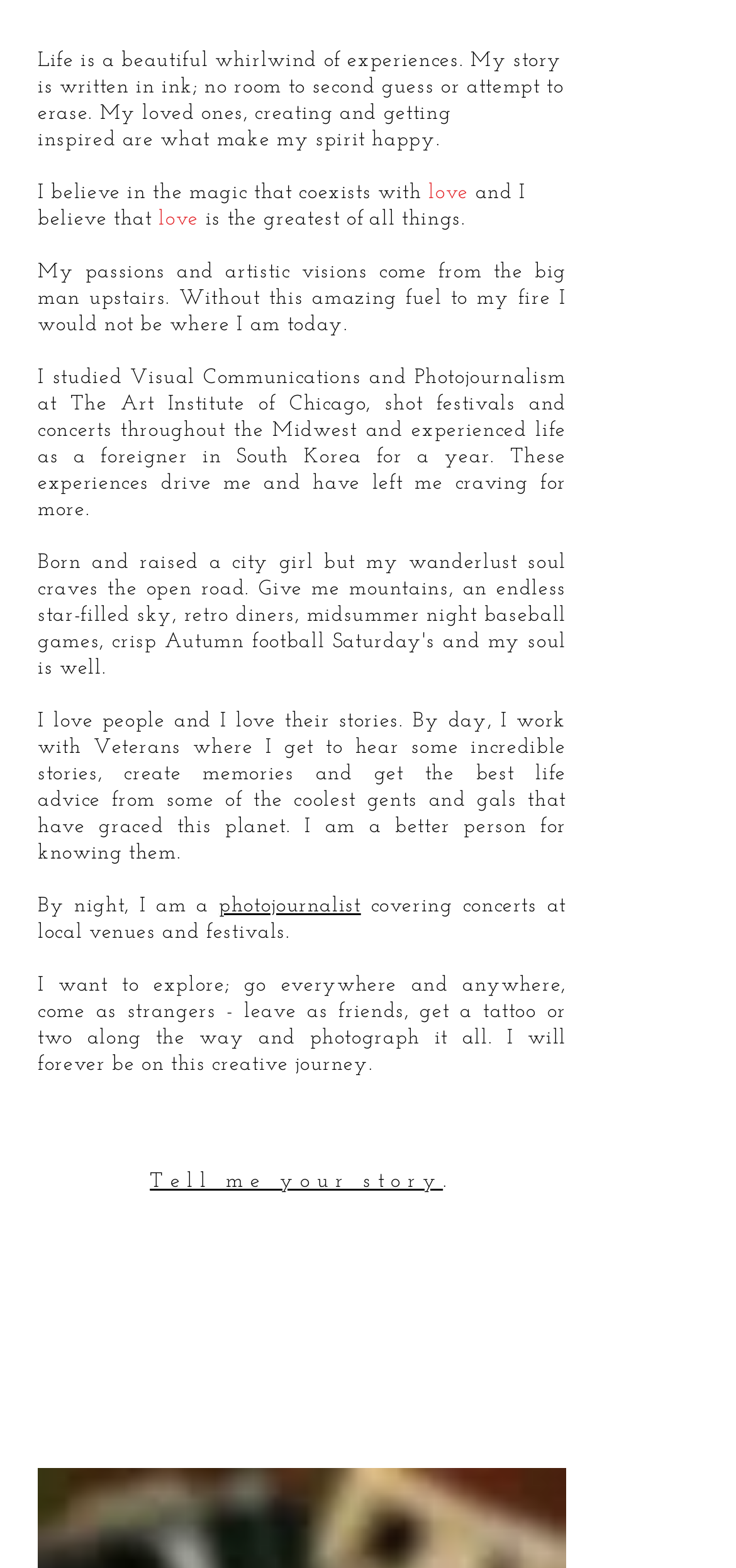Please provide a brief answer to the following inquiry using a single word or phrase:
What is the author's inspiration?

the big man upstairs